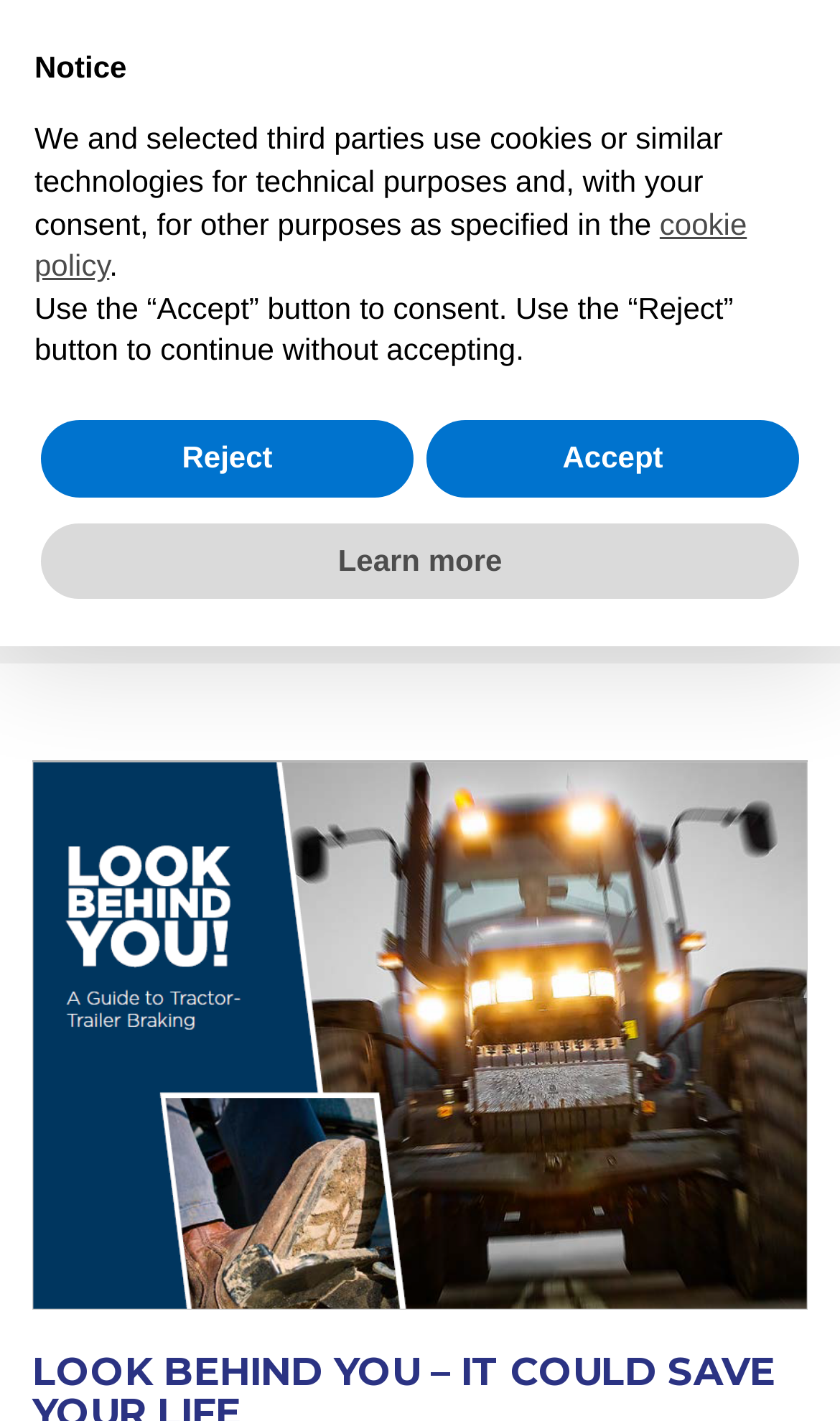Determine the bounding box coordinates for the clickable element required to fulfill the instruction: "Read the blog". Provide the coordinates as four float numbers between 0 and 1, i.e., [left, top, right, bottom].

[0.203, 0.201, 0.295, 0.229]